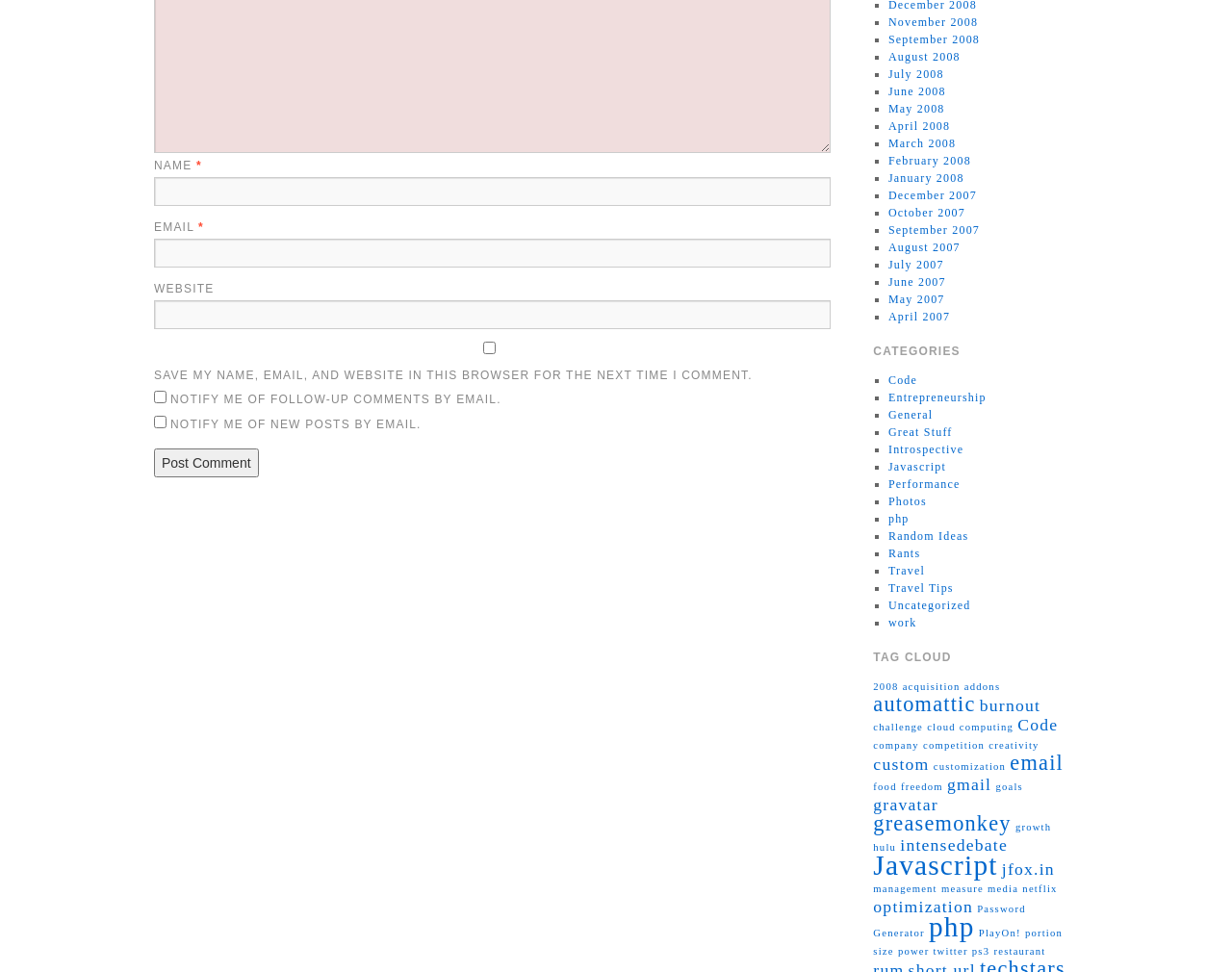What is the format of the links in the 'ARCHIVES' section?
Answer with a single word or phrase, using the screenshot for reference.

Month Year